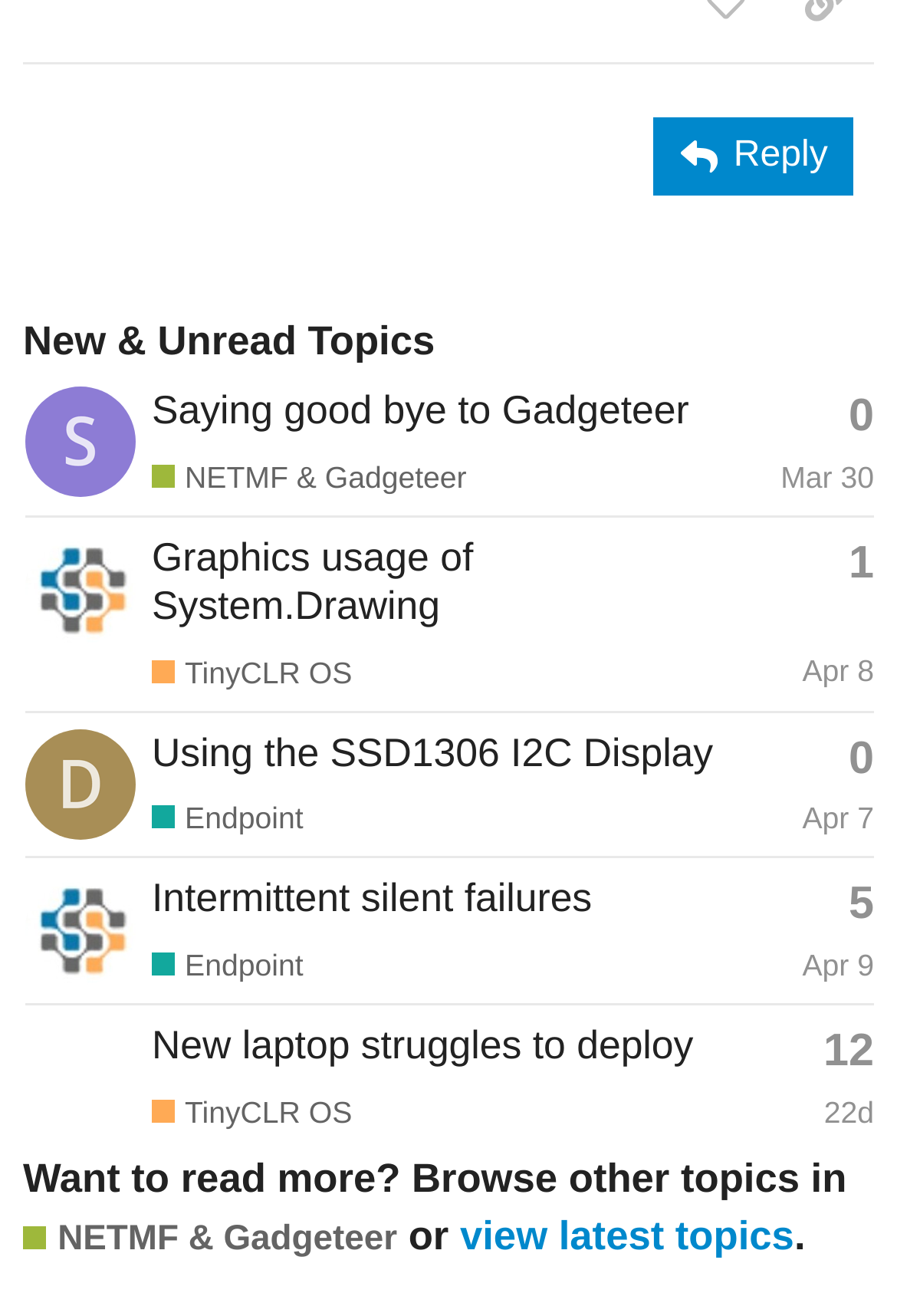Highlight the bounding box coordinates of the element that should be clicked to carry out the following instruction: "Click the 'Reply' button". The coordinates must be given as four float numbers ranging from 0 to 1, i.e., [left, top, right, bottom].

[0.729, 0.089, 0.952, 0.148]